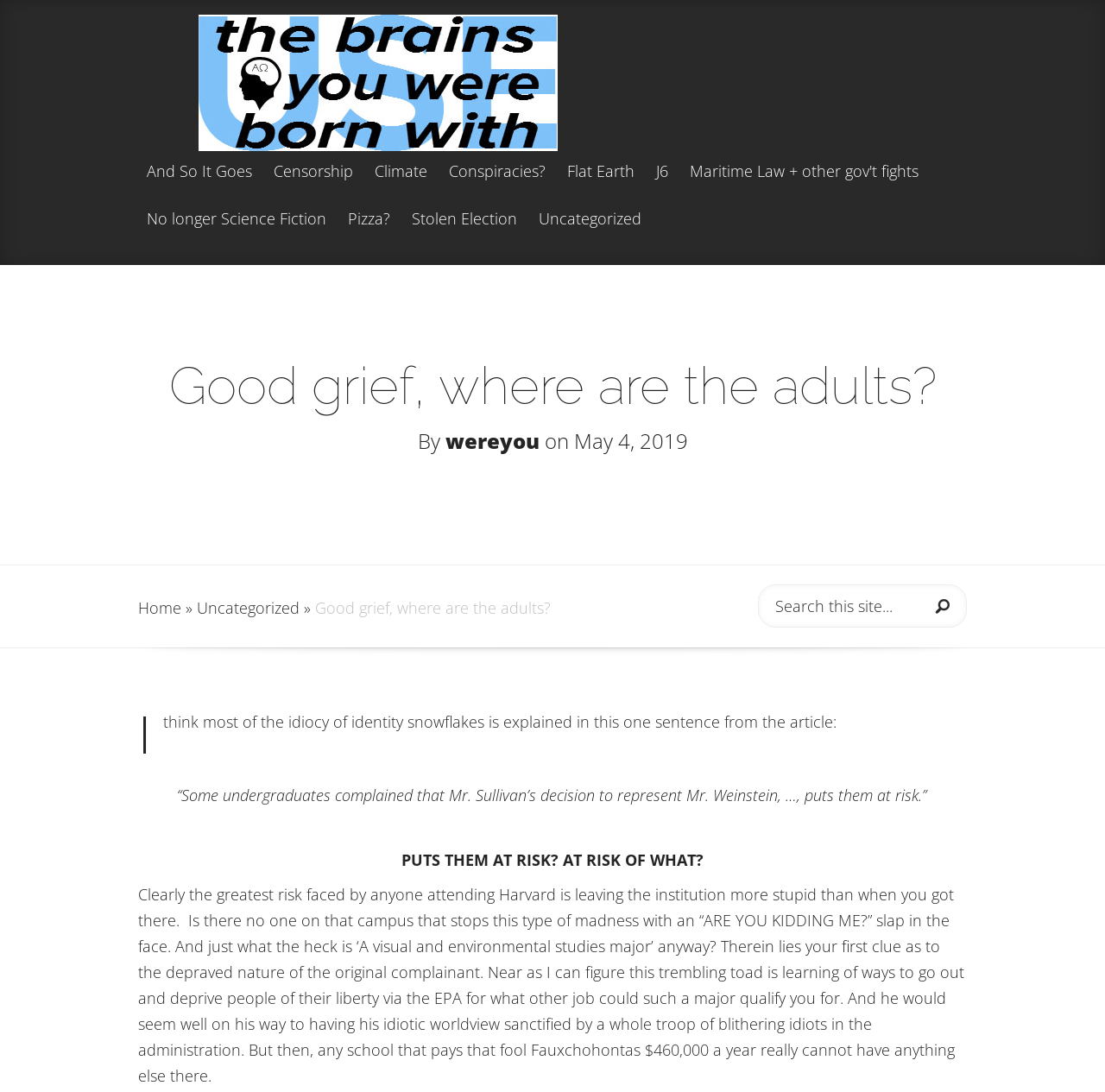What is the quote in the blockquote?
Provide a thorough and detailed answer to the question.

The quote in the blockquote can be found by looking at the text inside the blockquote element. The blockquote contains a quote from an article, which says '“Some undergraduates complained that Mr. Sullivan’s decision to represent Mr. Weinstein, …, puts them at risk.”'.